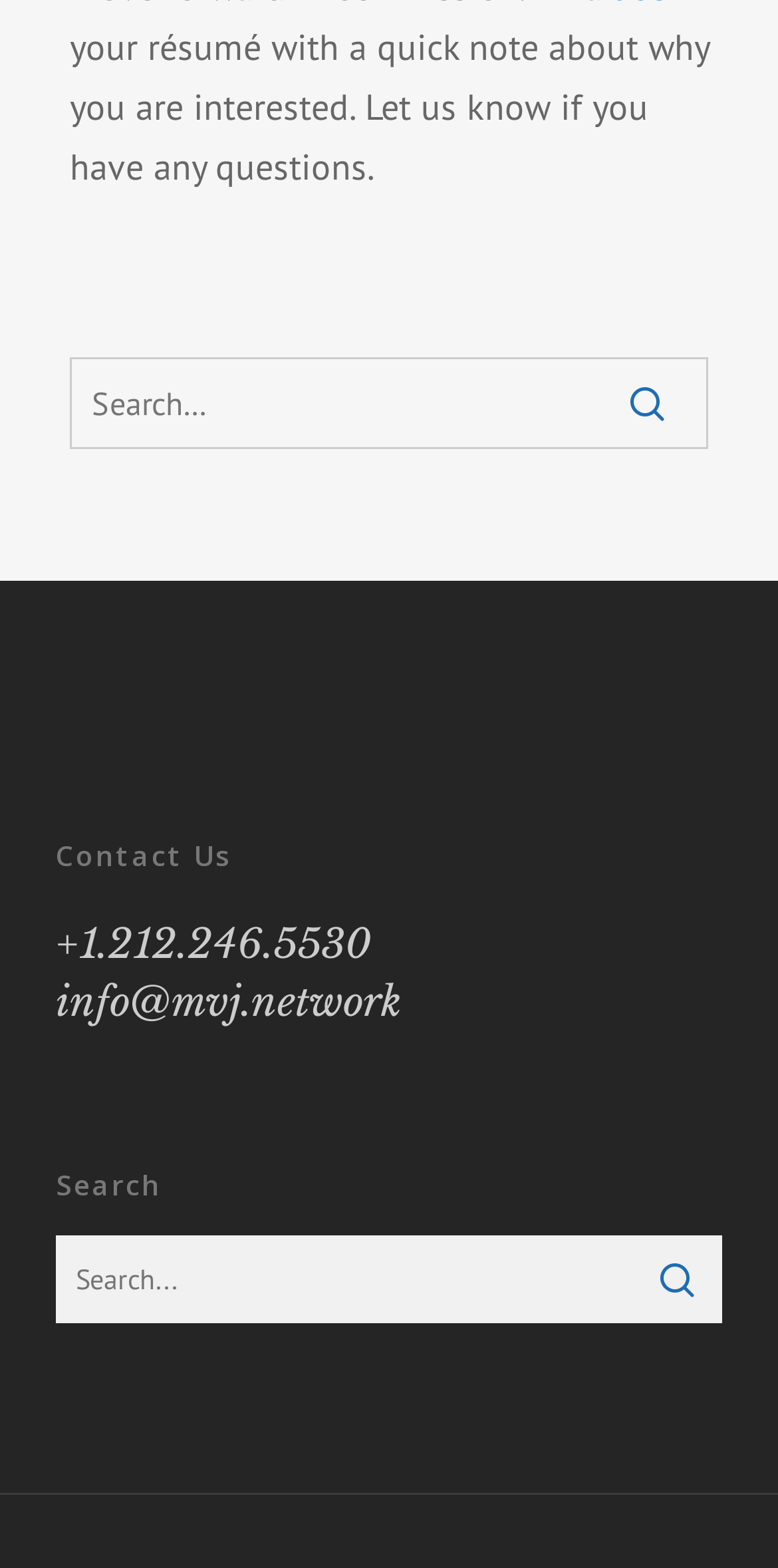Identify the bounding box coordinates for the UI element described as follows: "Search". Ensure the coordinates are four float numbers between 0 and 1, formatted as [left, top, right, bottom].

[0.813, 0.786, 0.928, 0.845]